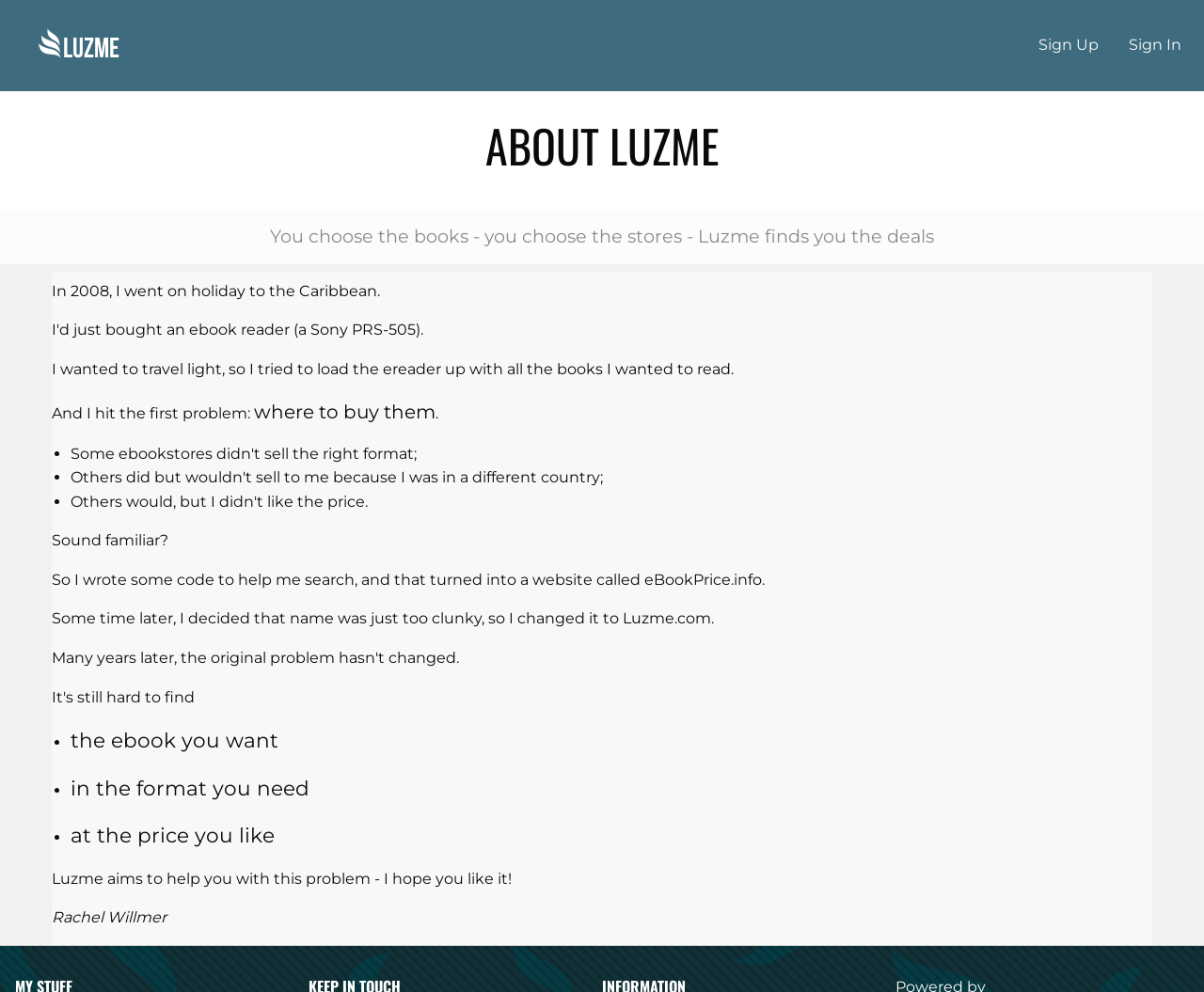Use a single word or phrase to answer the question:
What is the name of the website's founder?

Rachel Willmer